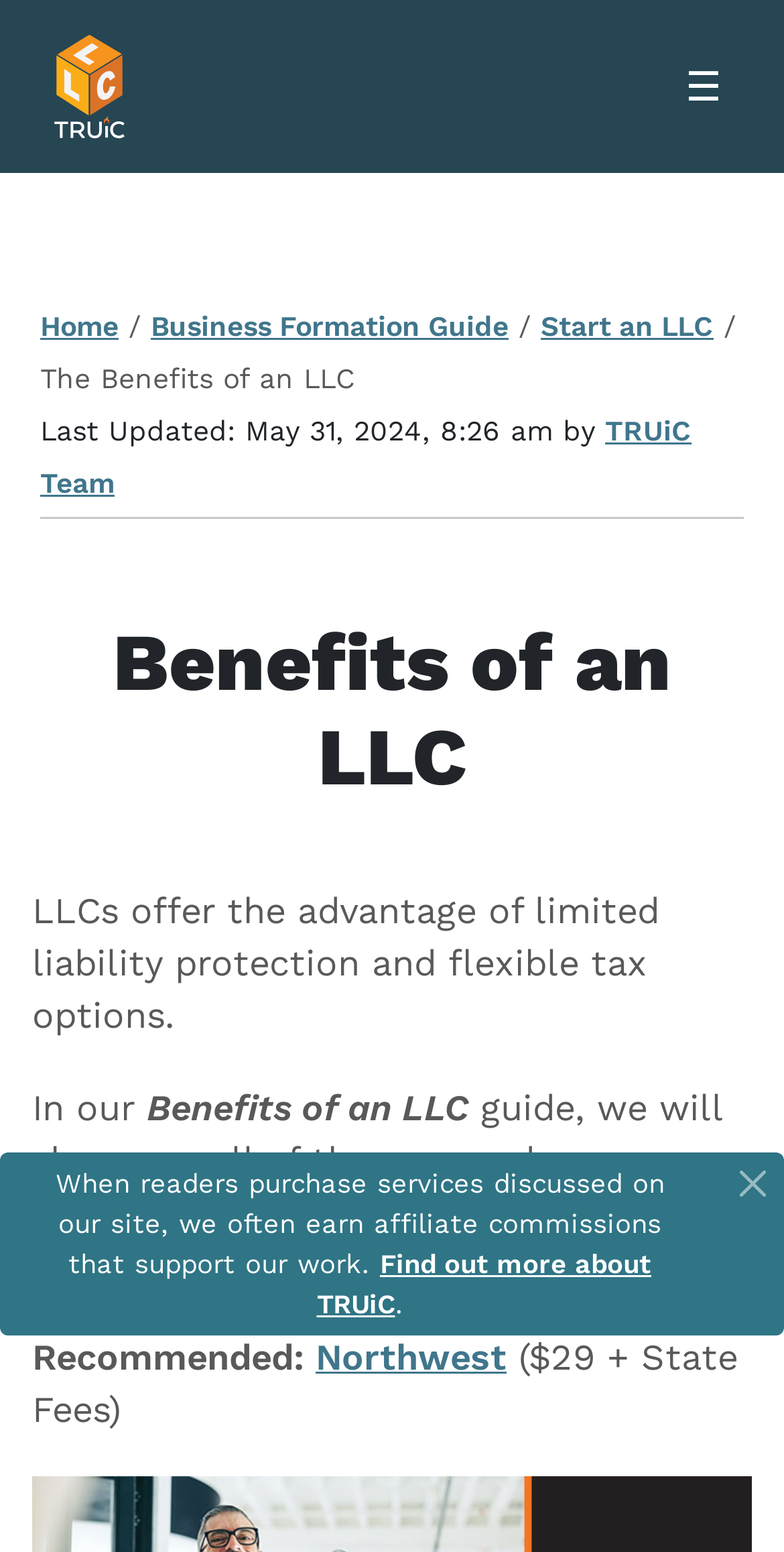Provide your answer to the question using just one word or phrase: What is the recommended service for forming an LLC?

Northwest